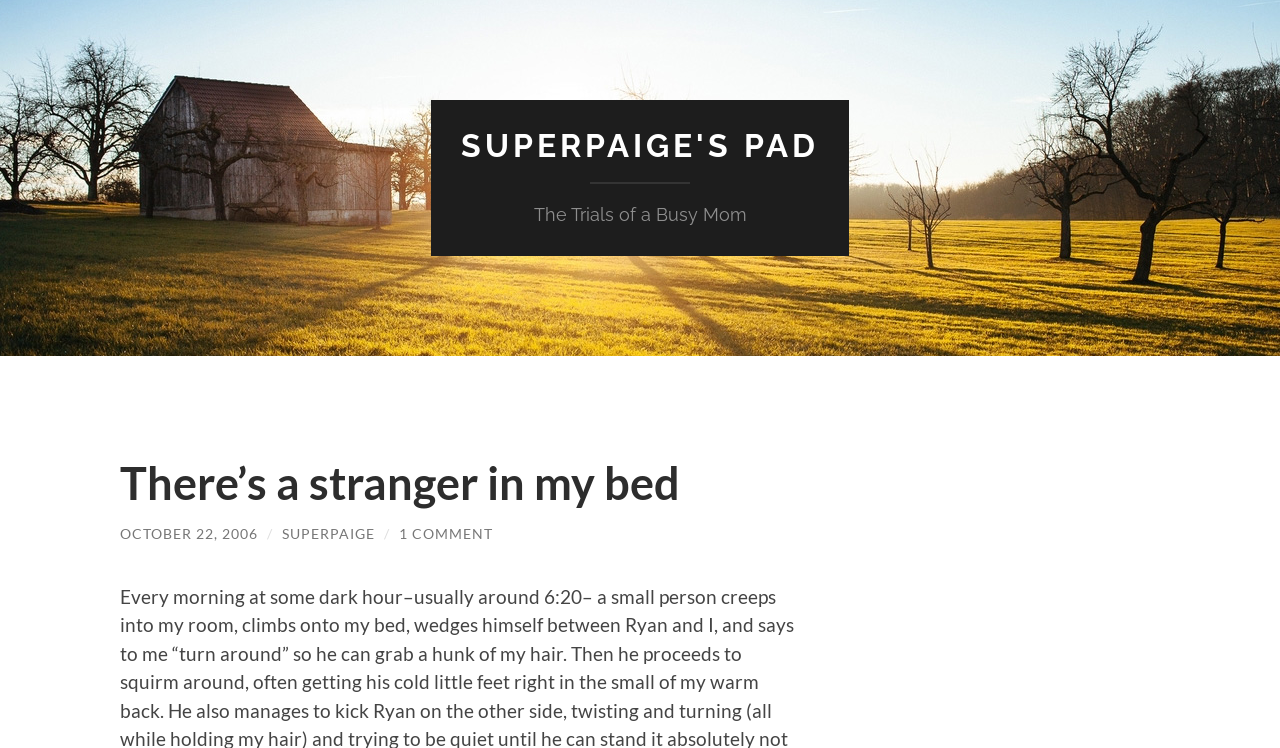What is the name of the blog?
Kindly offer a comprehensive and detailed response to the question.

I determined the answer by looking at the link element with the text 'SUPERPAIGE'S PAD' at the top of the webpage, which suggests that it is the name of the blog.